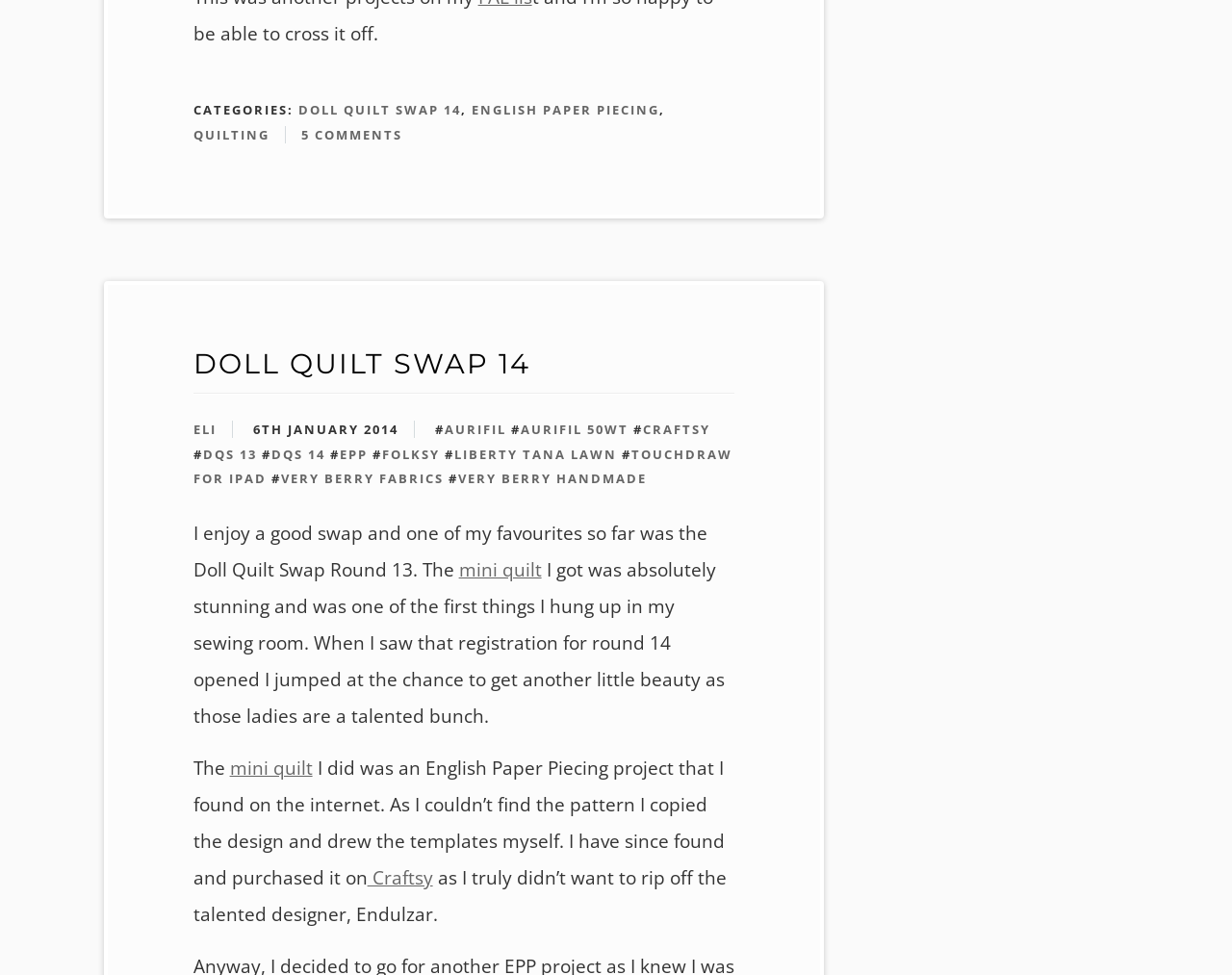Determine the bounding box coordinates of the clickable element to complete this instruction: "Explore the 'CRAFTSY' link". Provide the coordinates in the format of four float numbers between 0 and 1, [left, top, right, bottom].

[0.522, 0.432, 0.576, 0.449]